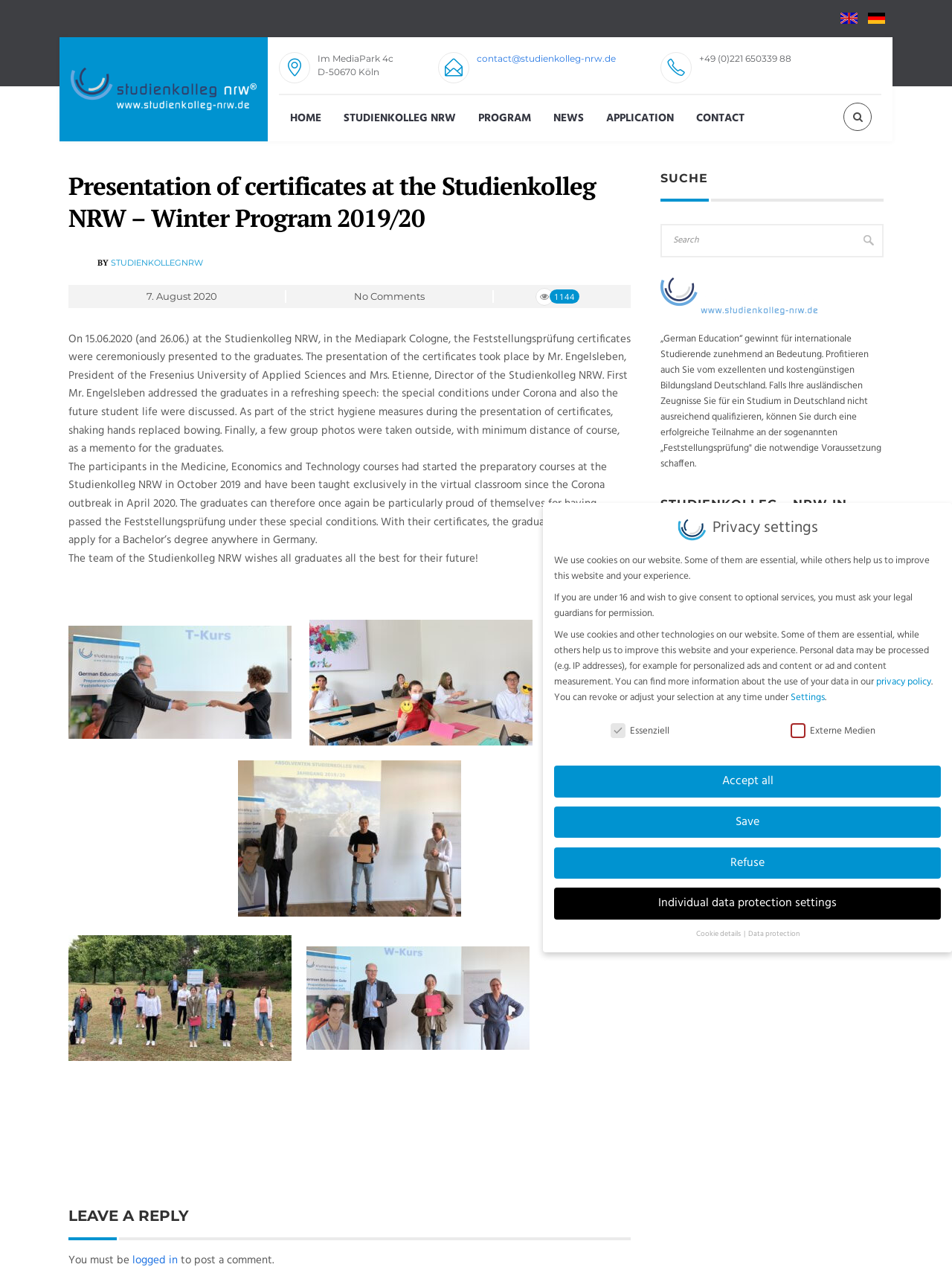What is the purpose of the Feststellungsprüfung certificates?
Provide an in-depth answer to the question, covering all aspects.

According to the text, the graduates can now apply for a Bachelor's degree anywhere in Germany with their certificates, implying that the purpose of the Feststellungsprüfung certificates is to enable students to apply for a Bachelor's degree.